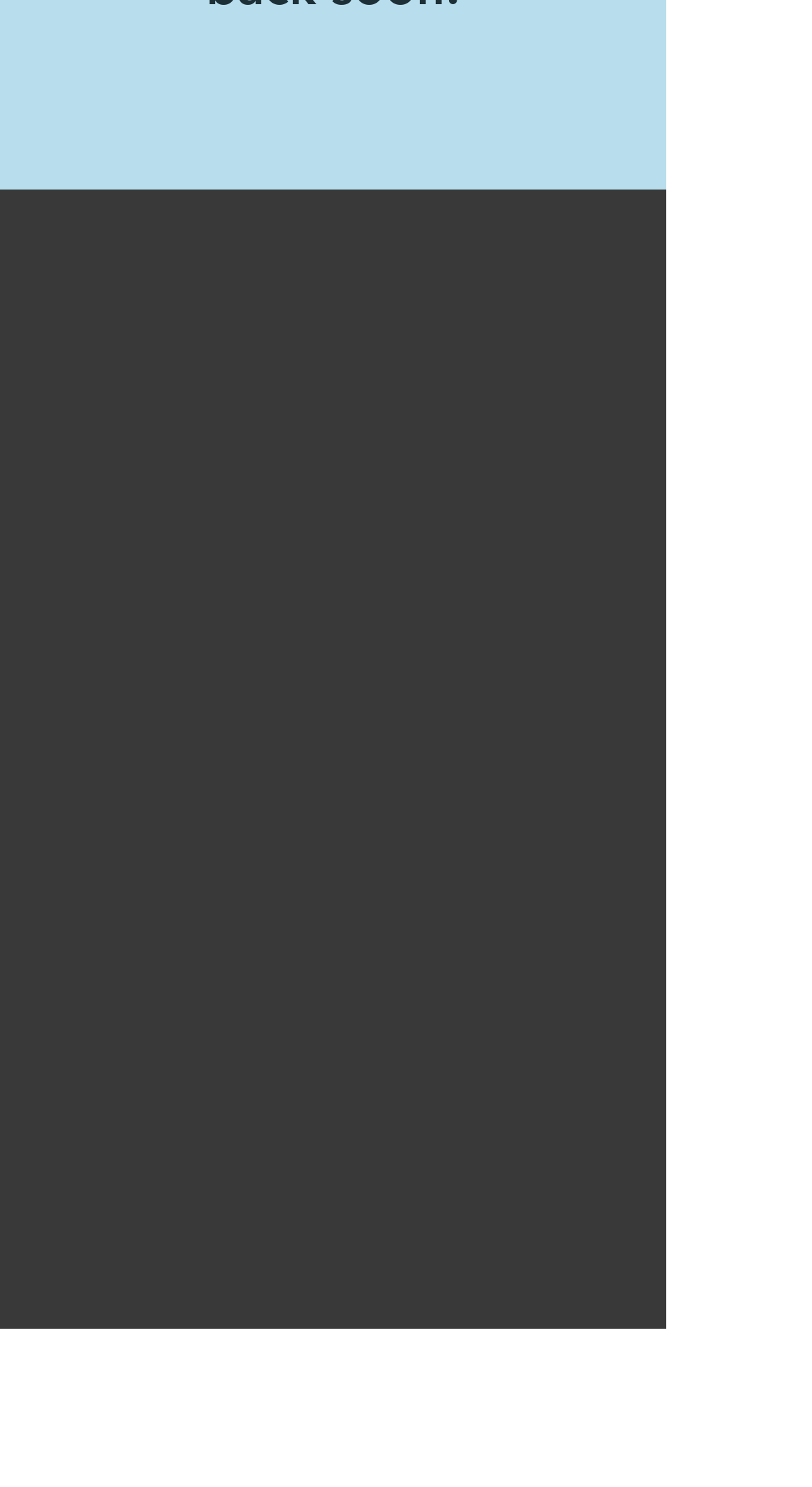Determine the bounding box coordinates of the area to click in order to meet this instruction: "Click the 'Join' button".

[0.051, 0.797, 0.769, 0.853]